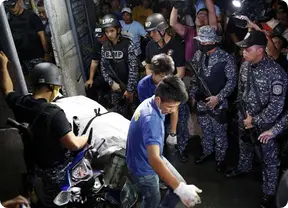What are the onlookers doing?
Refer to the image and give a detailed answer to the query.

In the background of the image, a crowd of onlookers has gathered, and some of them are holding up mobile devices to capture the unfolding events, which suggests that they are interested in documenting the situation and sharing it with others.